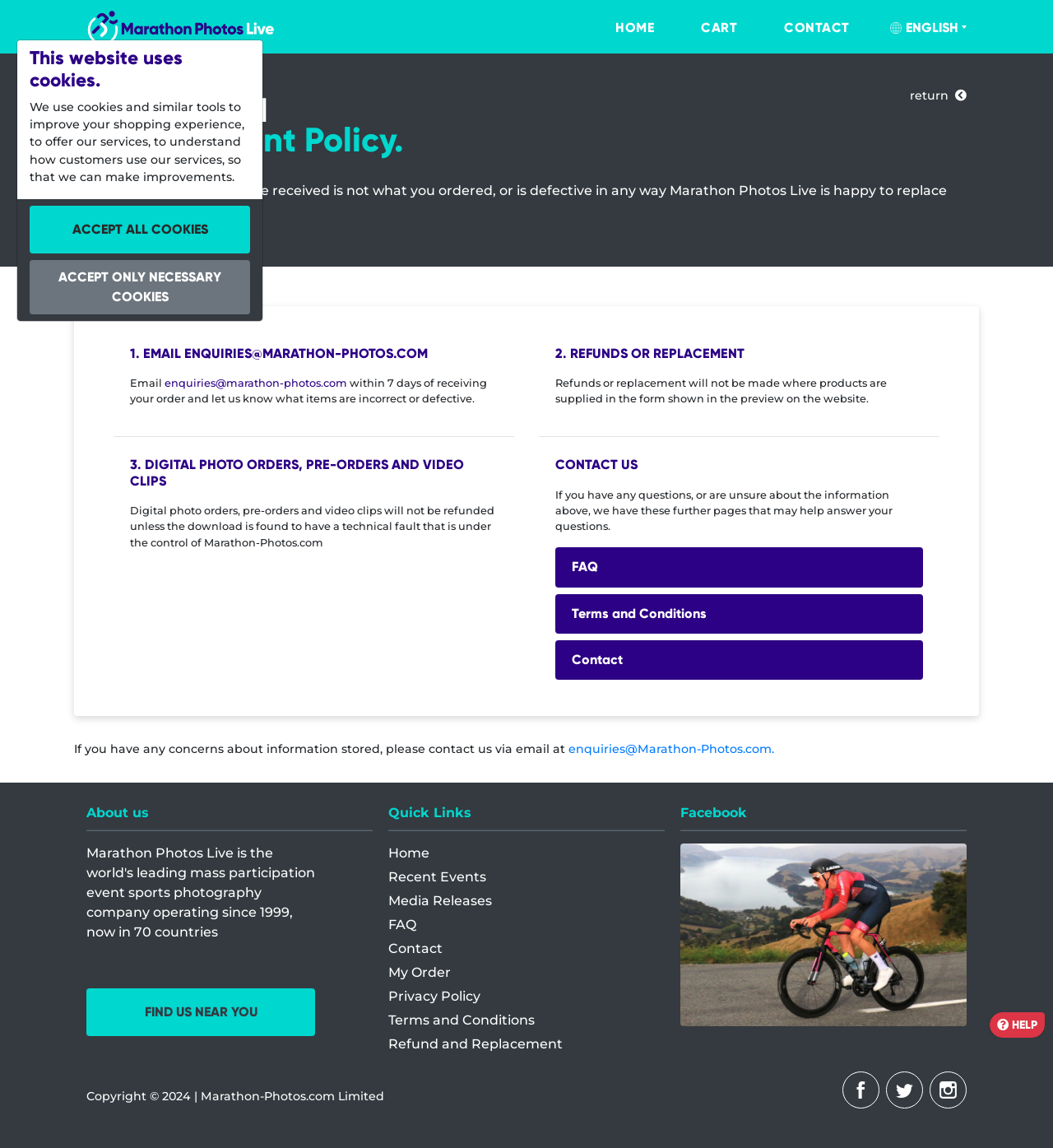Pinpoint the bounding box coordinates of the element to be clicked to execute the instruction: "Click on HOME".

[0.578, 0.01, 0.628, 0.039]